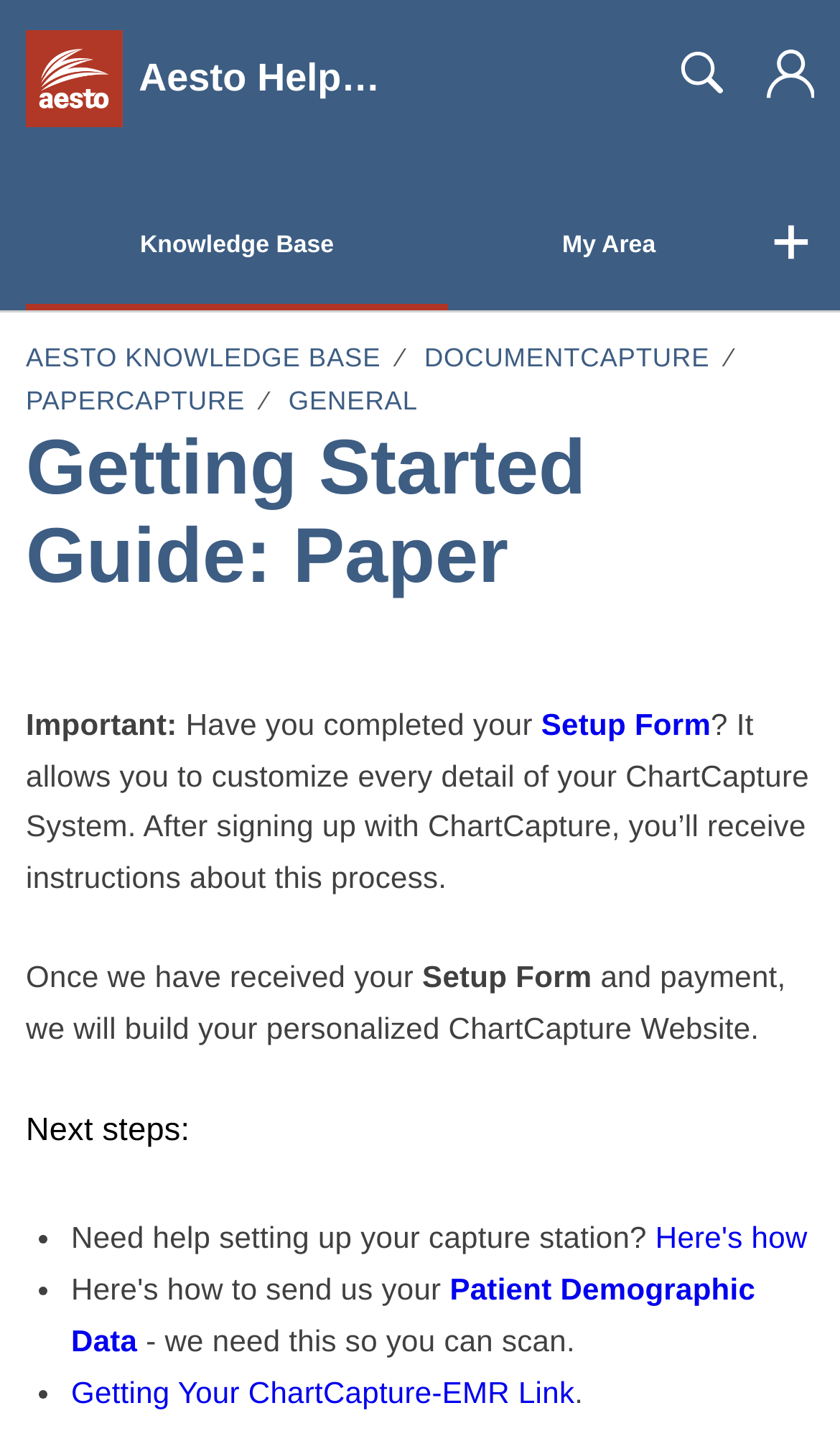Find the bounding box coordinates of the element you need to click on to perform this action: 'access My Area'. The coordinates should be represented by four float values between 0 and 1, in the format [left, top, right, bottom].

[0.669, 0.163, 0.78, 0.181]